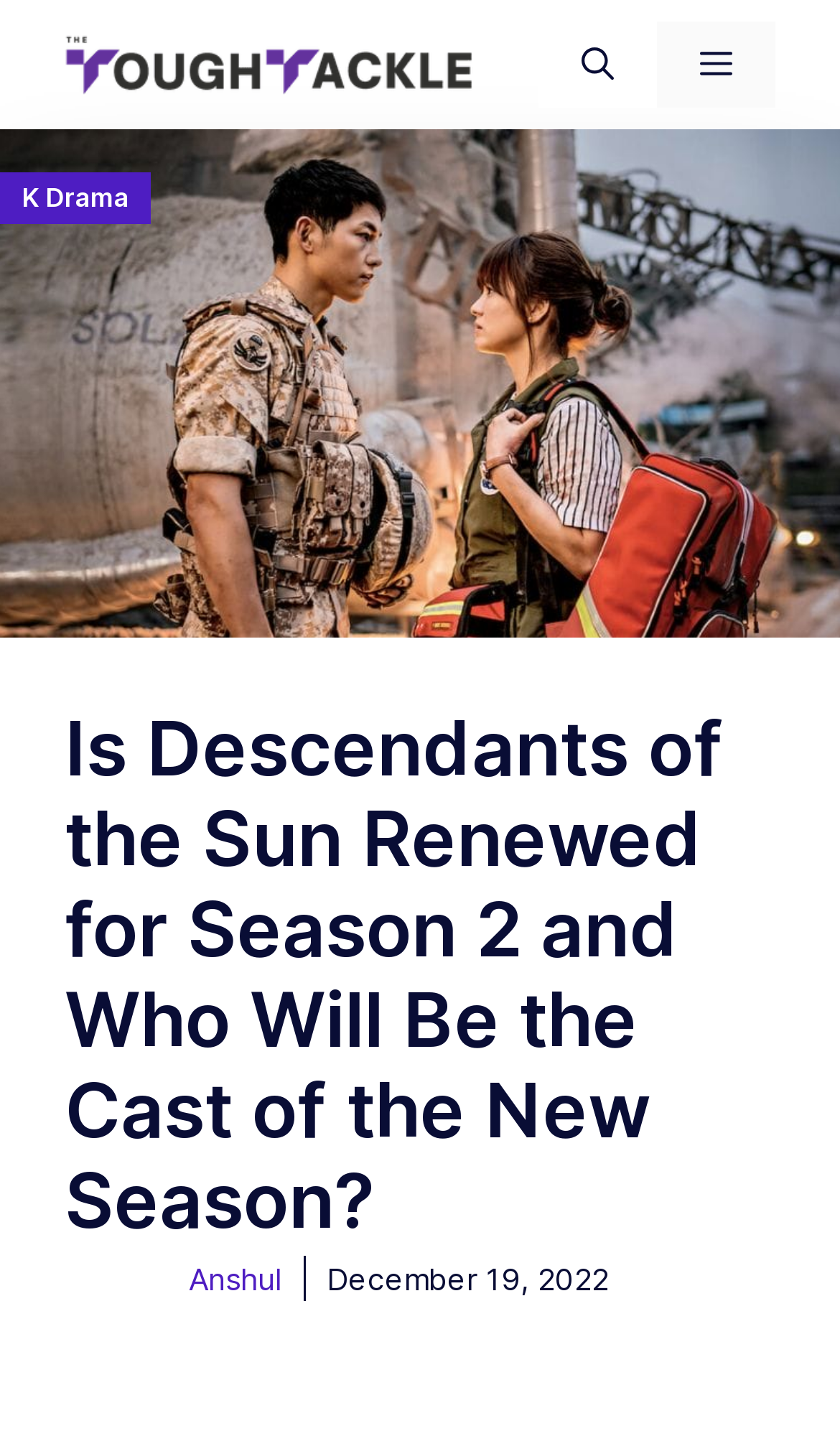Use the details in the image to answer the question thoroughly: 
When was the article published?

I determined the publication date by looking at the time element which is located below the author's name and displays the date 'December 19, 2022'.